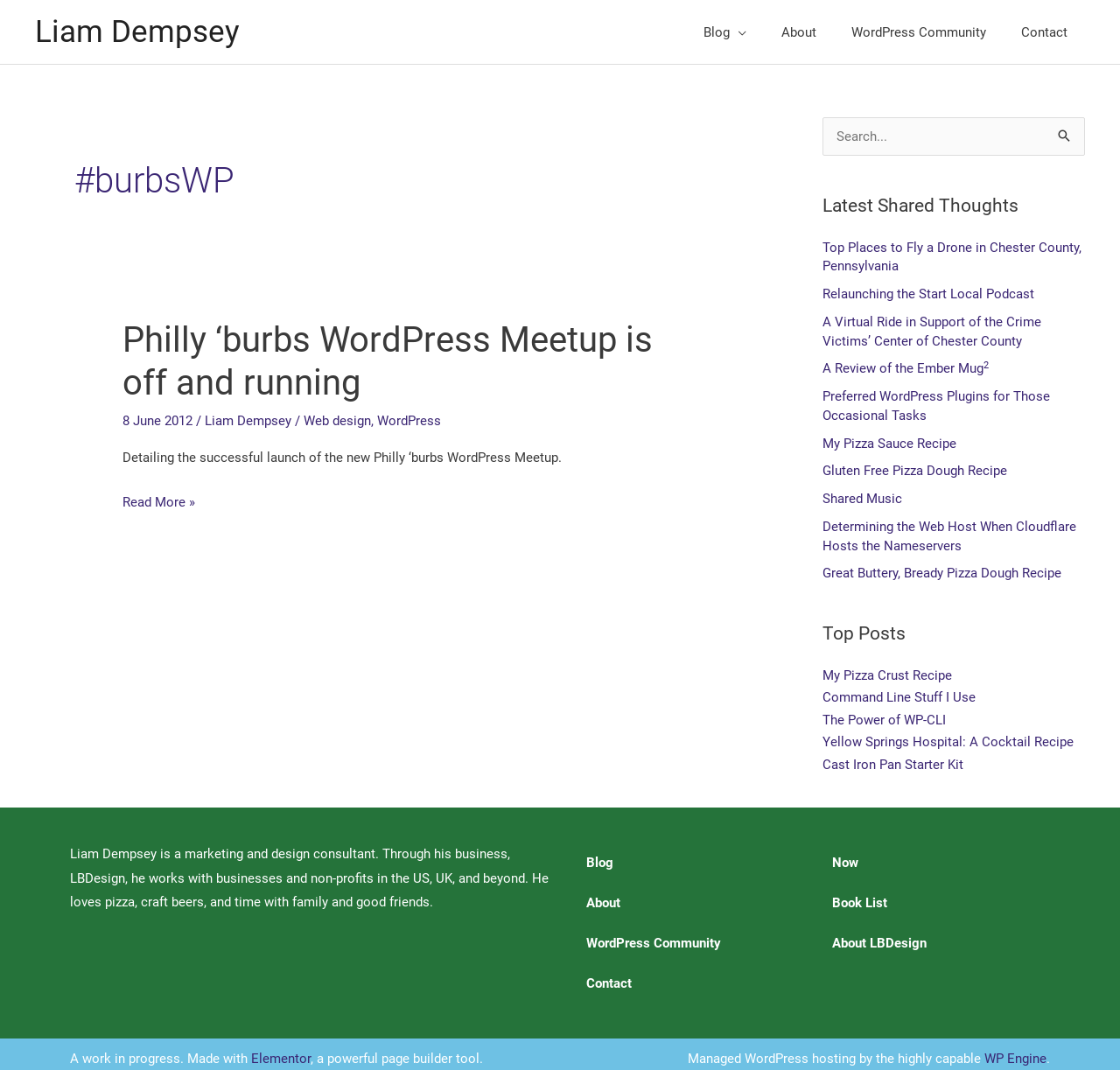Please find the bounding box coordinates of the clickable region needed to complete the following instruction: "Explore the latest shared thoughts". The bounding box coordinates must consist of four float numbers between 0 and 1, i.e., [left, top, right, bottom].

[0.734, 0.223, 0.969, 0.545]